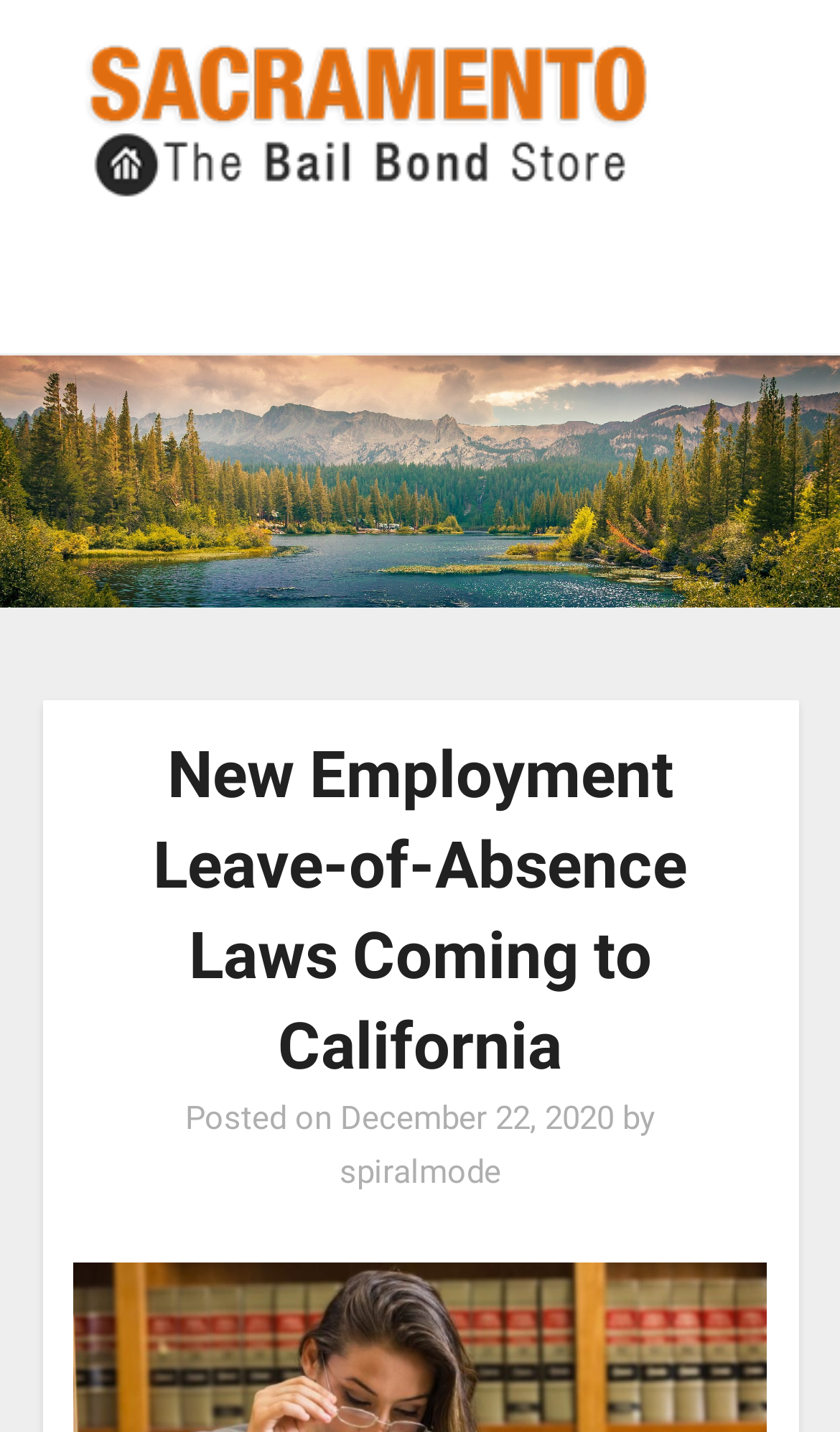Bounding box coordinates are given in the format (top-left x, top-left y, bottom-right x, bottom-right y). All values should be floating point numbers between 0 and 1. Provide the bounding box coordinate for the UI element described as: parent_node: Sacramento Bail Bonds

[0.873, 0.172, 0.95, 0.247]